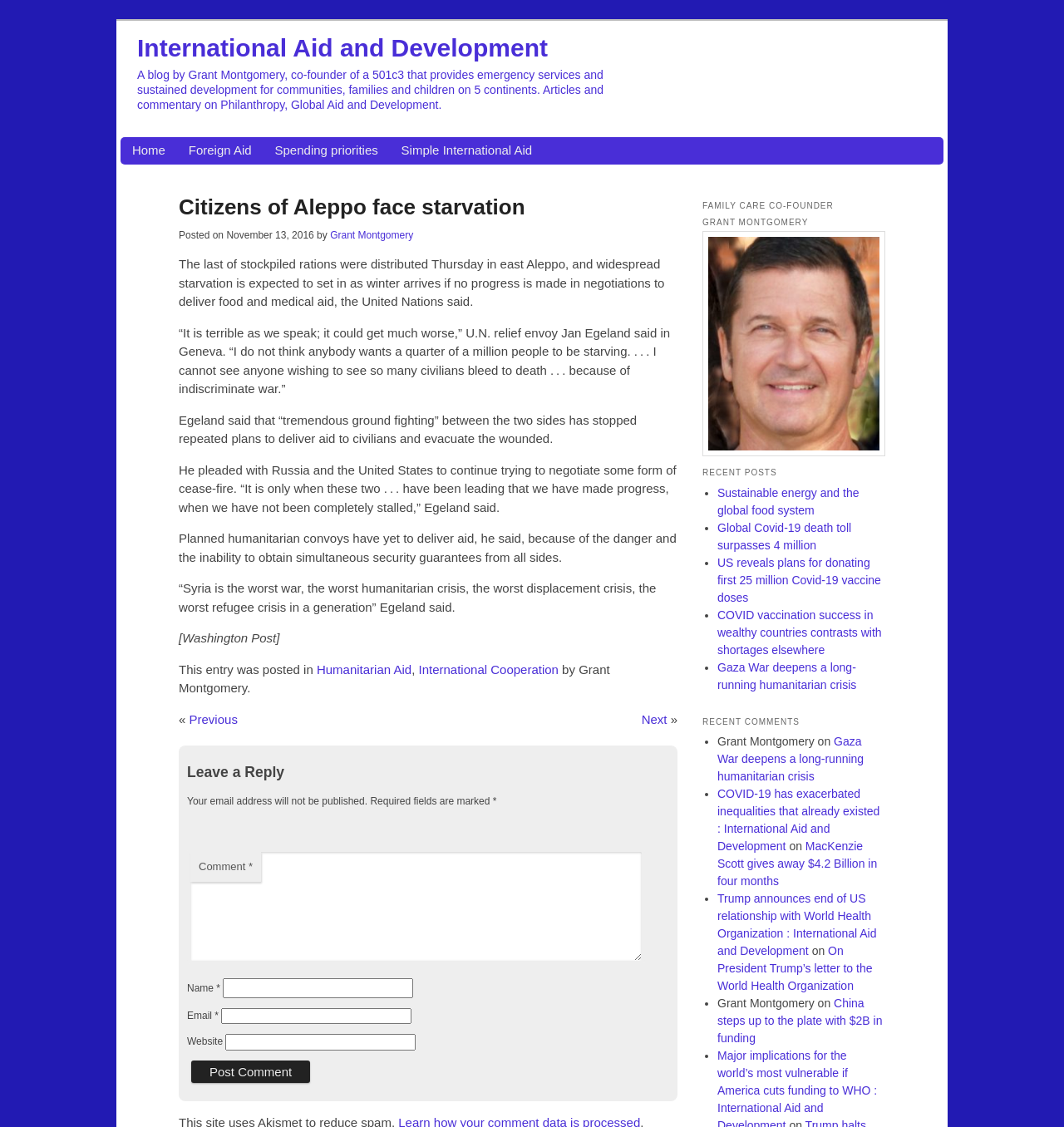Provide the bounding box coordinates of the UI element this sentence describes: "International Aid and Development".

[0.129, 0.03, 0.515, 0.054]